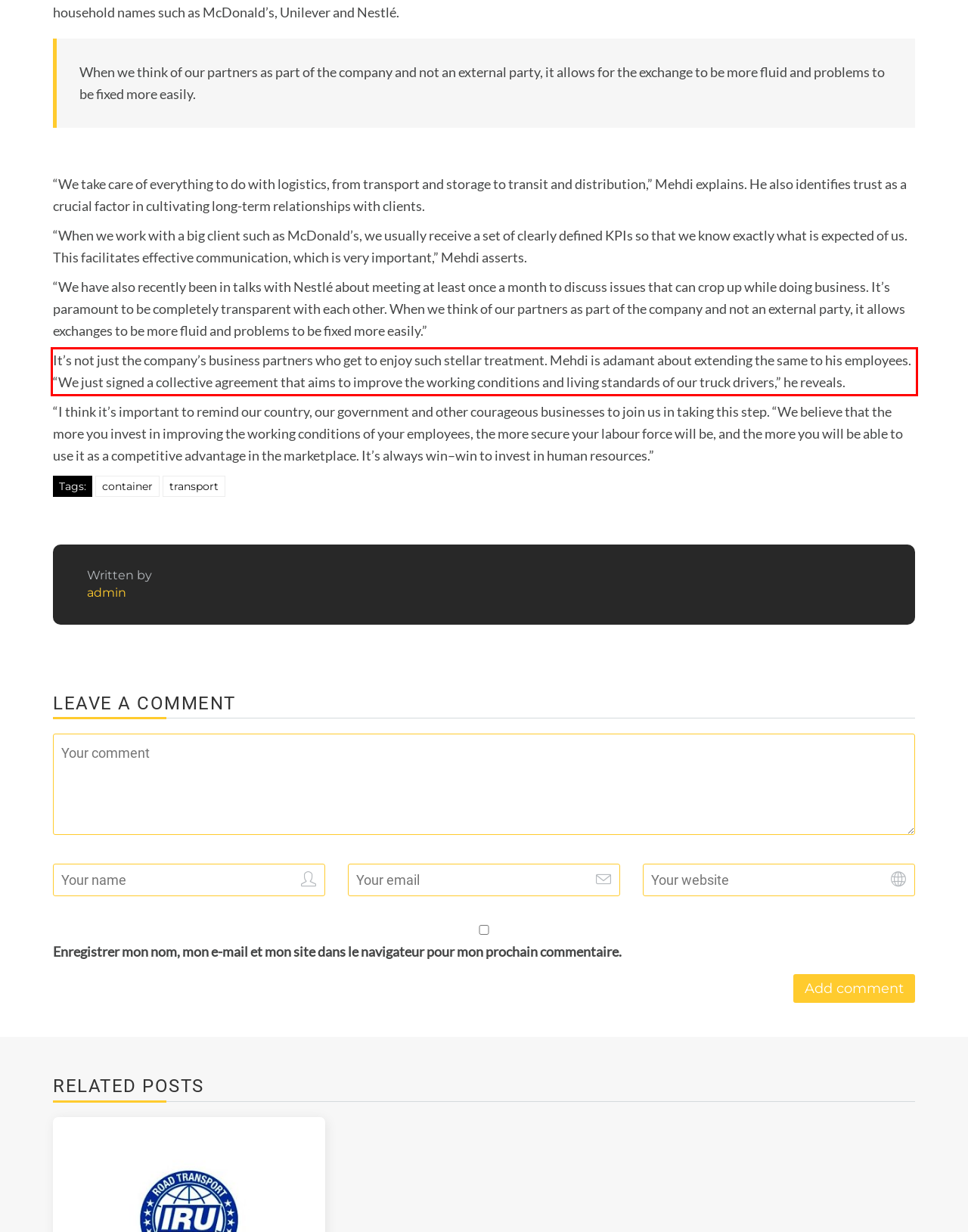You have a webpage screenshot with a red rectangle surrounding a UI element. Extract the text content from within this red bounding box.

It’s not just the company’s business partners who get to enjoy such stellar treatment. Mehdi is adamant about extending the same to his employees. “We just signed a collective agreement that aims to improve the working conditions and living standards of our truck drivers,” he reveals.